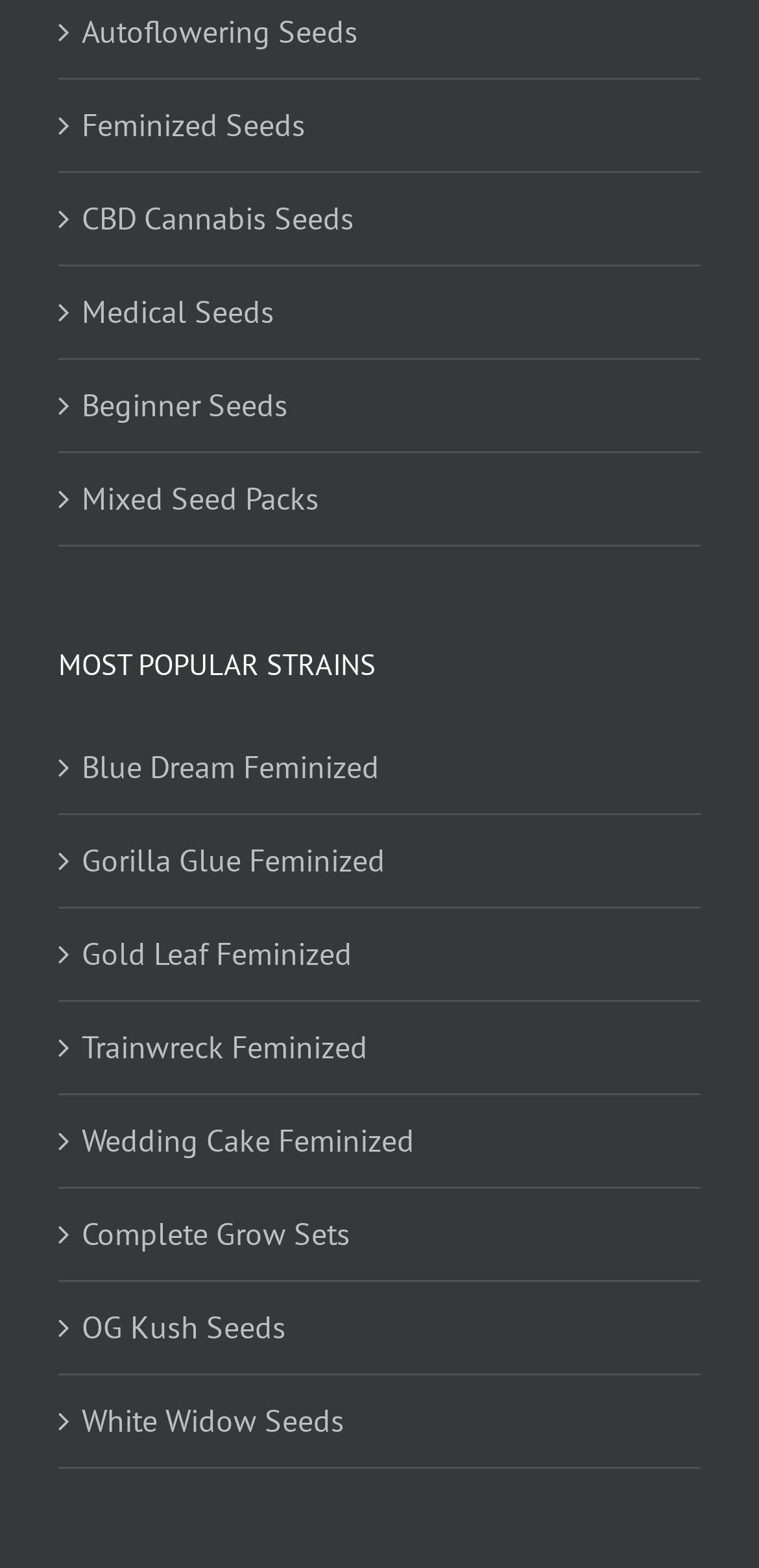Respond with a single word or phrase to the following question:
What type of seeds are being sold?

Cannabis seeds